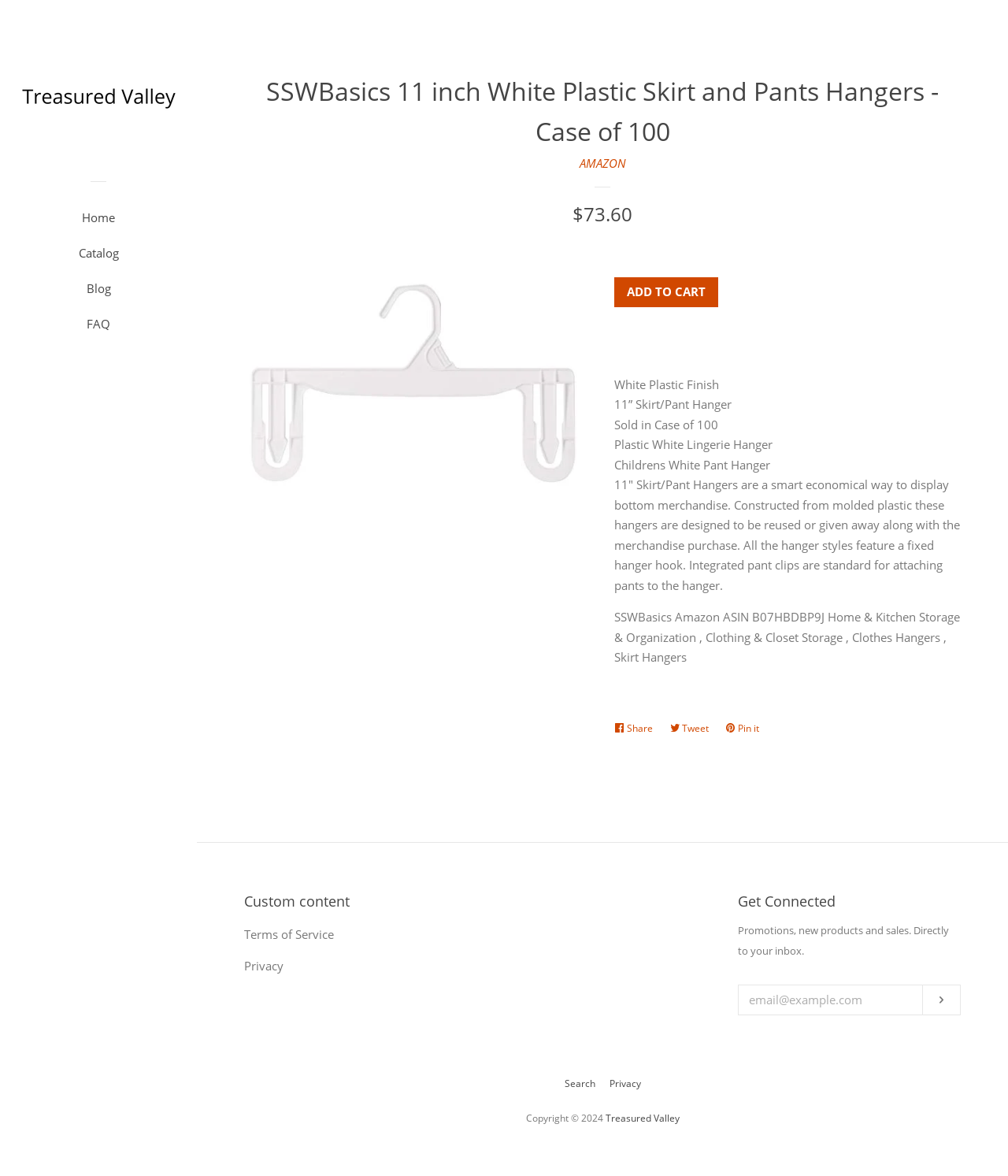Please find the bounding box for the UI element described by: "ADD TO CART".

[0.609, 0.236, 0.712, 0.261]